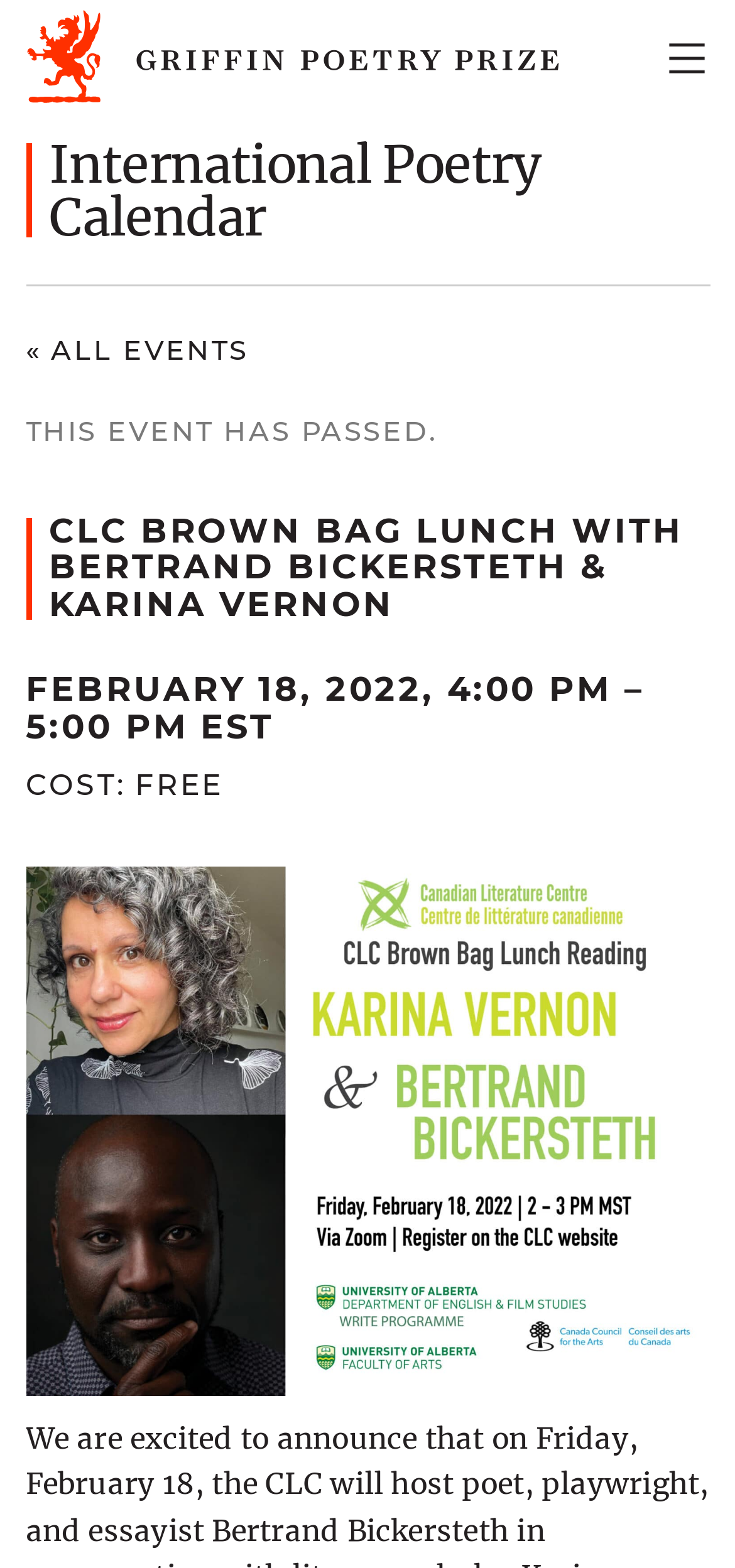Please find and generate the text of the main heading on the webpage.

CLC Brown Bag Lunch with Bertrand Bickersteth & Karina Vernon